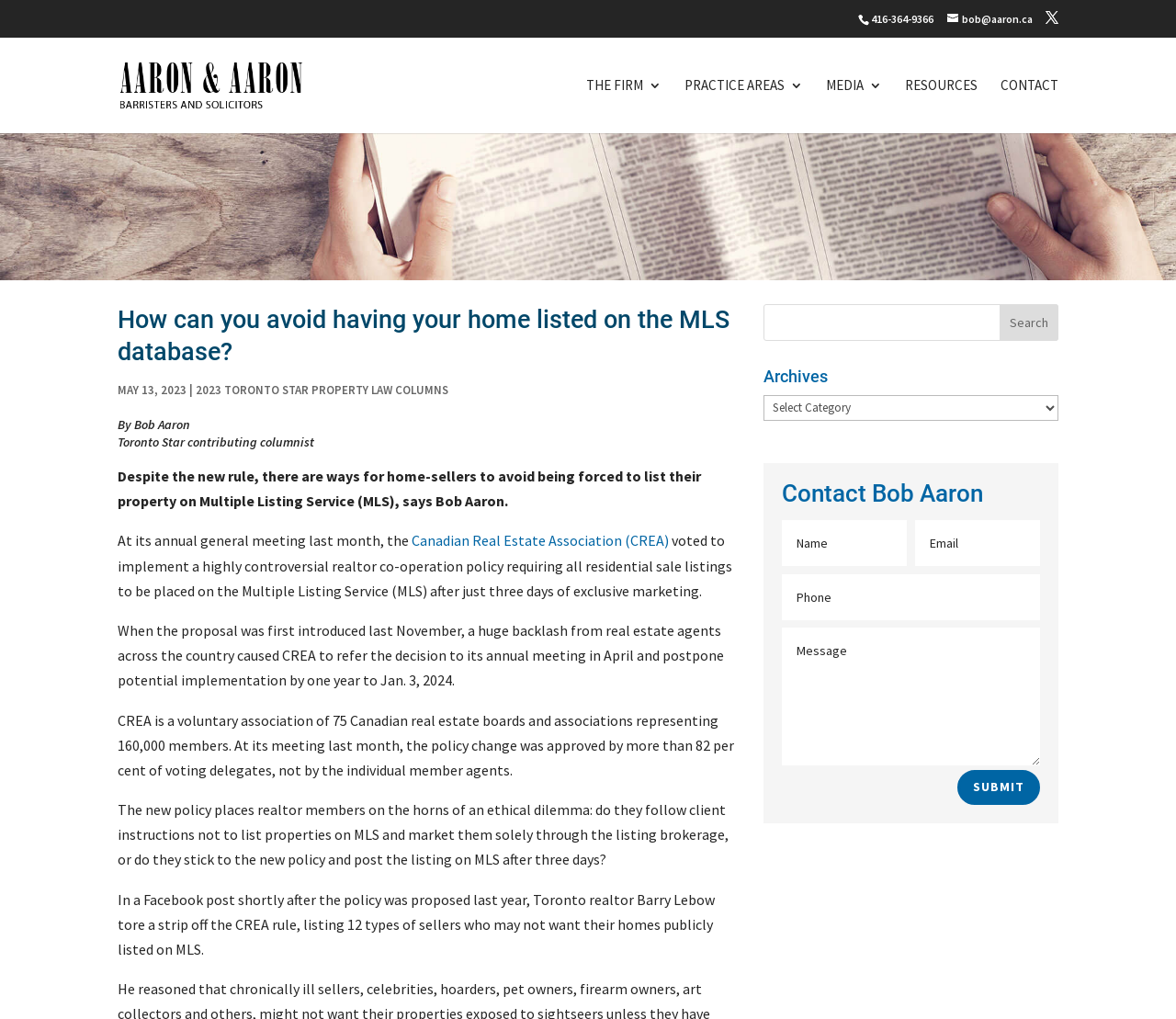What is the name of the real estate association that voted to implement a new policy?
Based on the screenshot, give a detailed explanation to answer the question.

I found the answer by reading the article on the webpage, which mentions that the Canadian Real Estate Association (CREA) voted to implement a new policy requiring all residential sale listings to be placed on the Multiple Listing Service (MLS) after just three days of exclusive marketing.